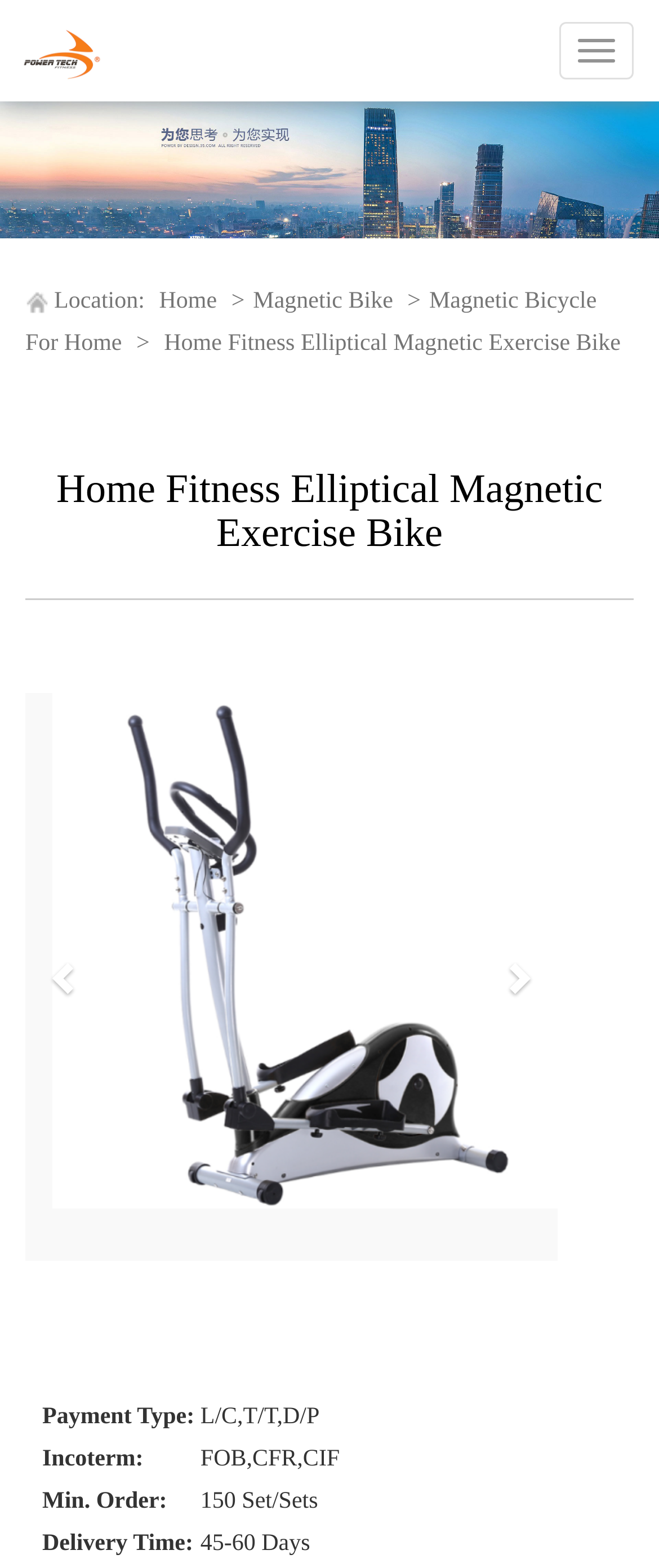How long does delivery take?
From the image, respond with a single word or phrase.

45-60 Days